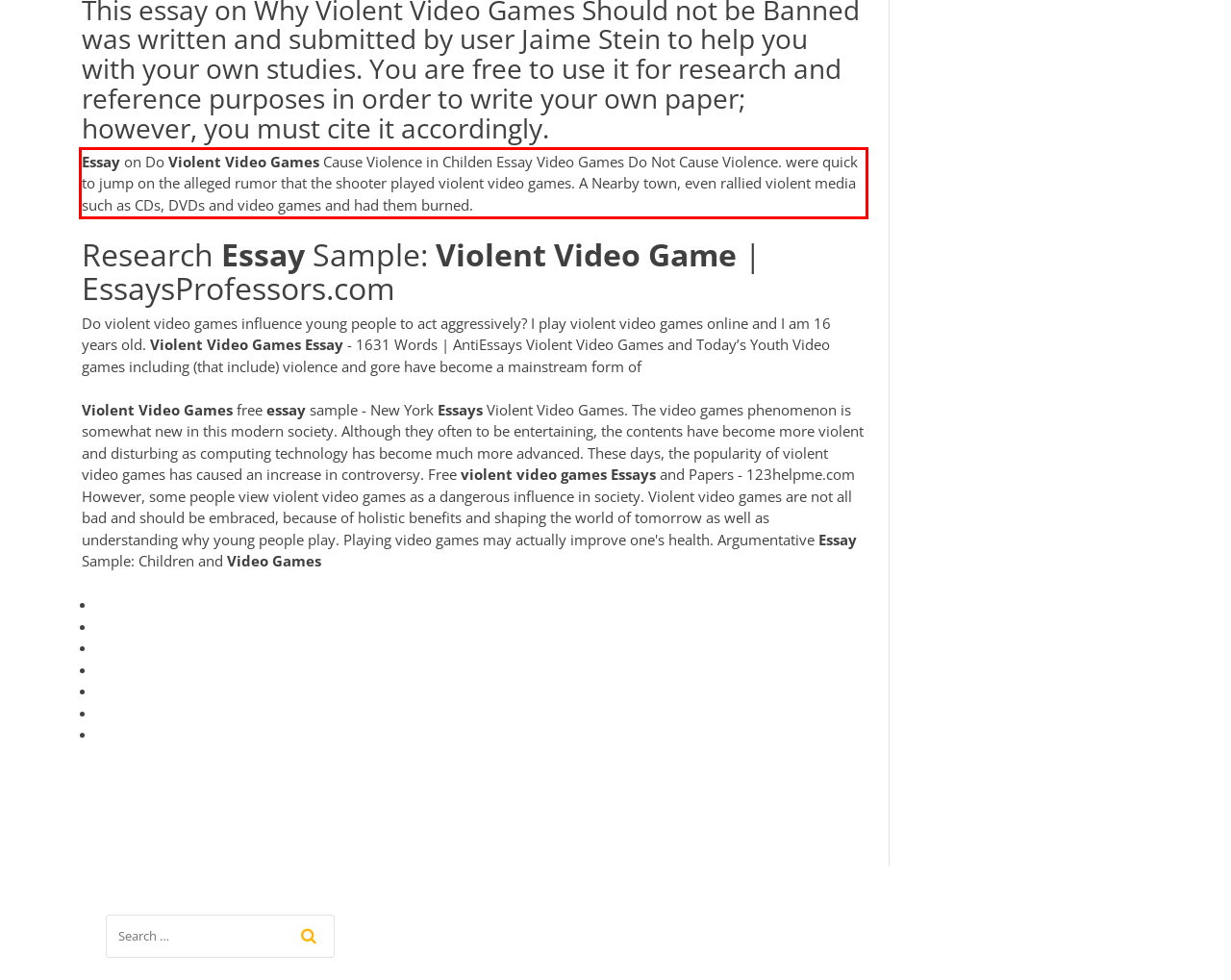You are provided with a screenshot of a webpage that includes a UI element enclosed in a red rectangle. Extract the text content inside this red rectangle.

Essay on Do Violent Video Games Cause Violence in Childen Essay Video Games Do Not Cause Violence. were quick to jump on the alleged rumor that the shooter played violent video games. A Nearby town, even rallied violent media such as CDs, DVDs and video games and had them burned.